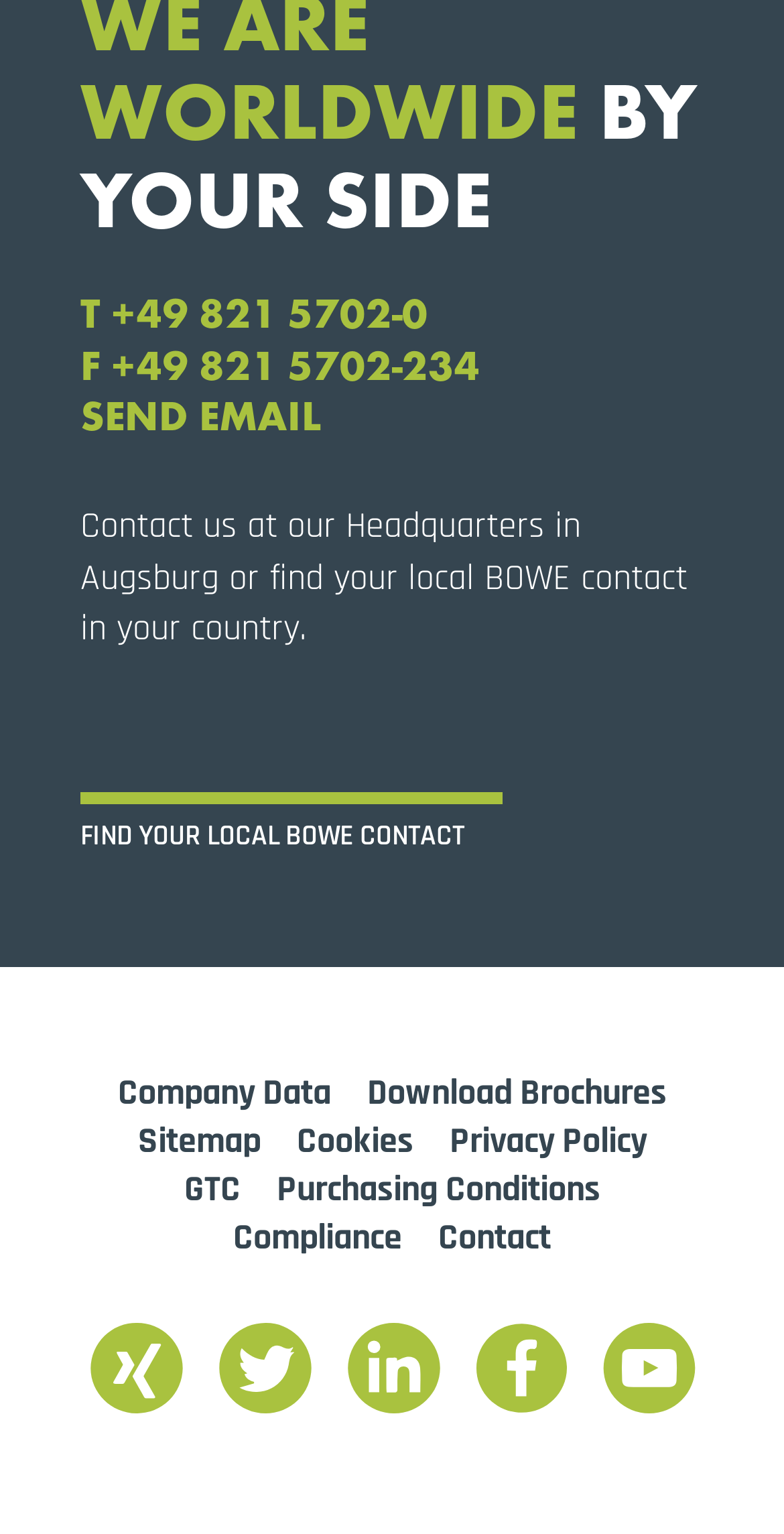Please answer the following question using a single word or phrase: 
What are the available resources for company information?

Company Data, Brochures, Sitemap